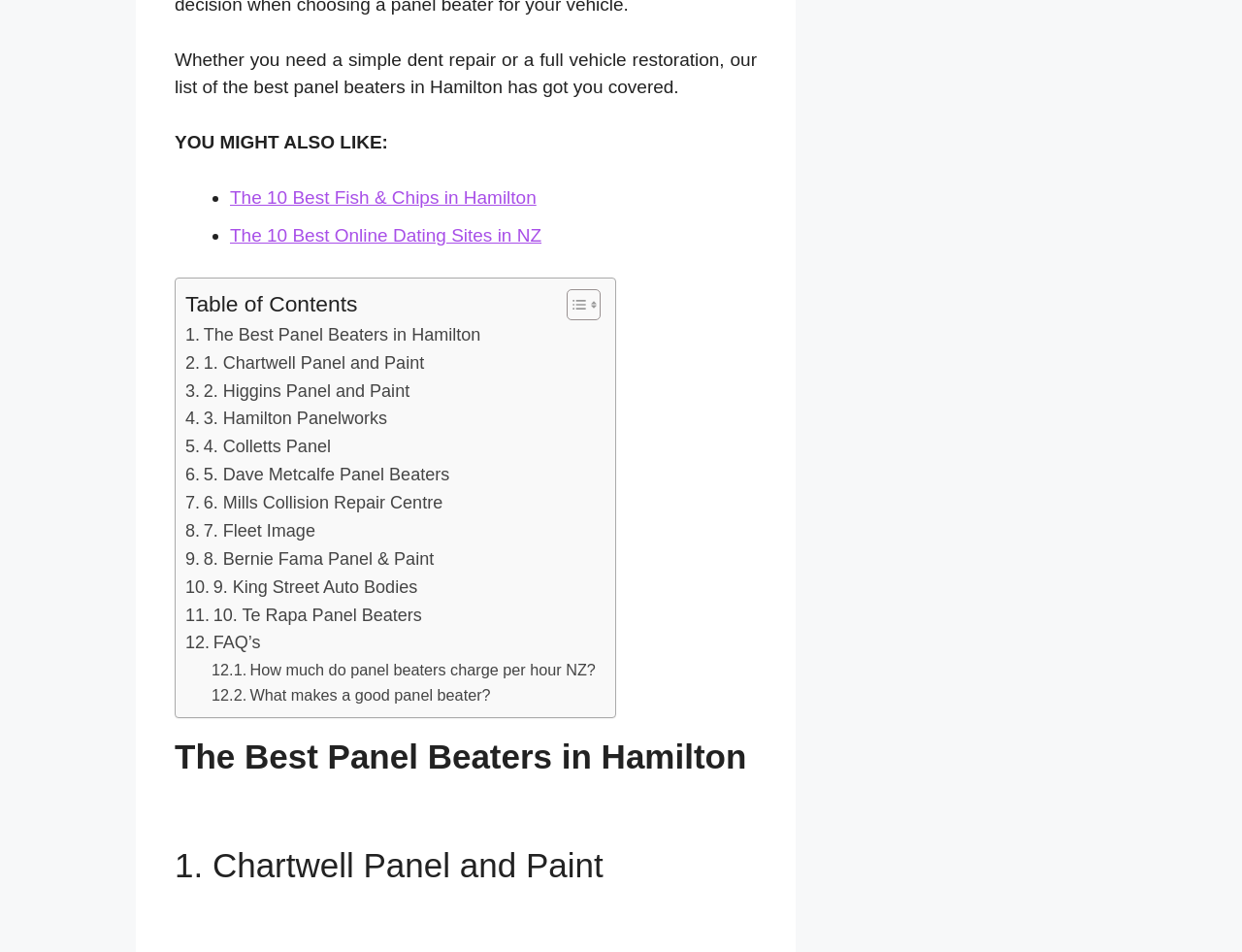Please find the bounding box coordinates of the element that needs to be clicked to perform the following instruction: "Toggle Table of Content". The bounding box coordinates should be four float numbers between 0 and 1, represented as [left, top, right, bottom].

[0.444, 0.303, 0.48, 0.337]